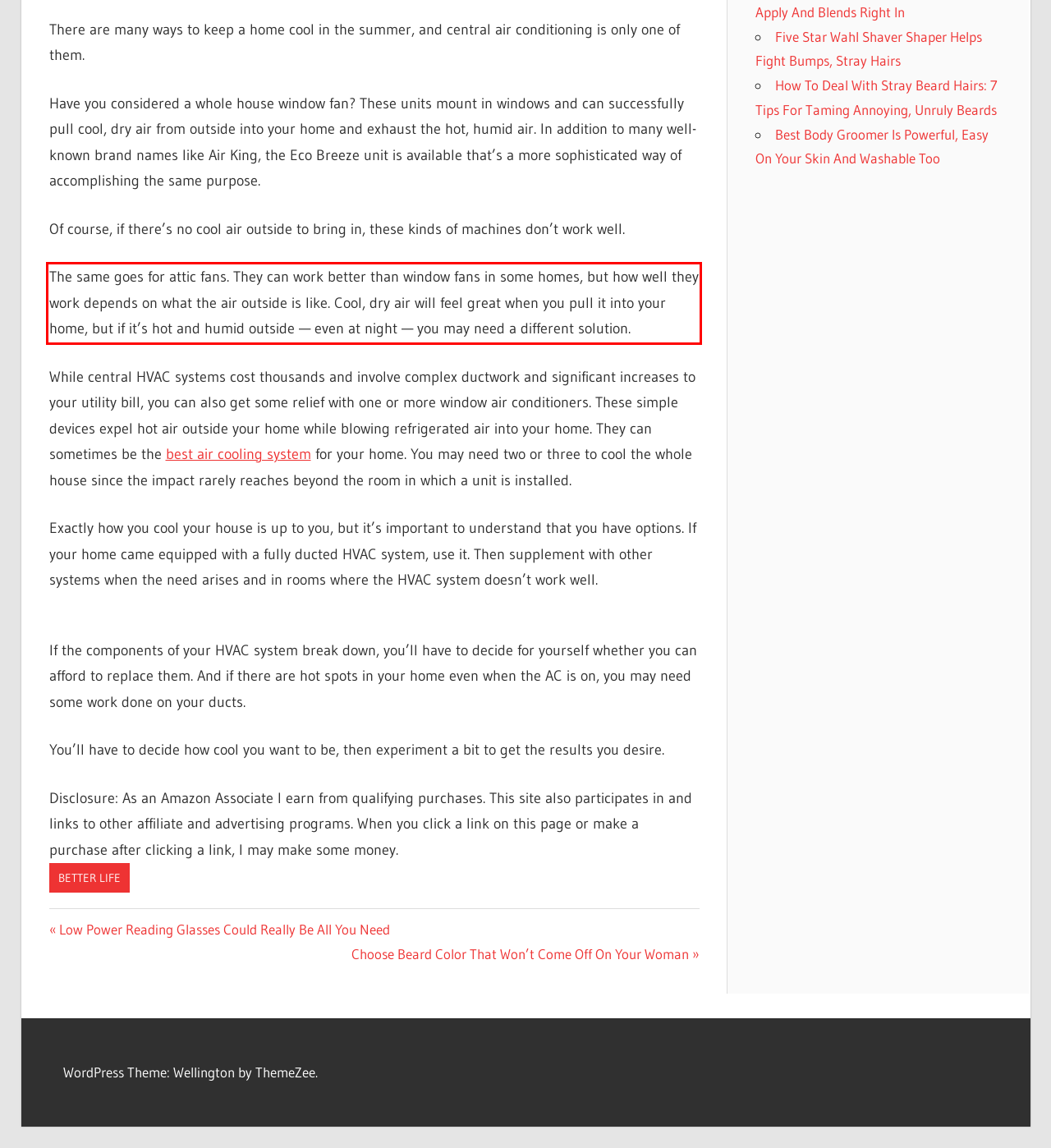Please examine the webpage screenshot and extract the text within the red bounding box using OCR.

The same goes for attic fans. They can work better than window fans in some homes, but how well they work depends on what the air outside is like. Cool, dry air will feel great when you pull it into your home, but if it’s hot and humid outside — even at night — you may need a different solution.